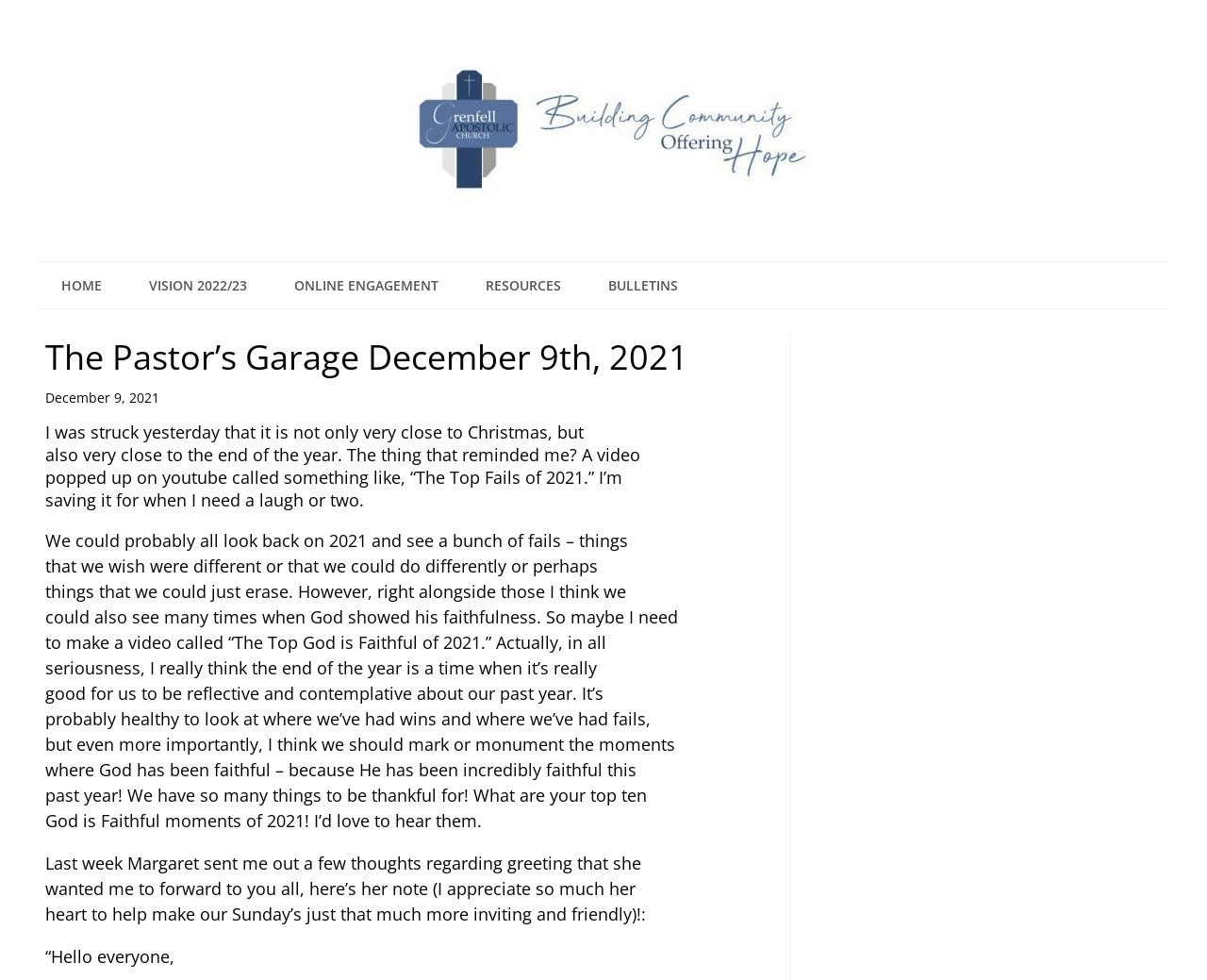Use a single word or phrase to answer the question: What is the name of the church?

Grenfell Apostolic Church